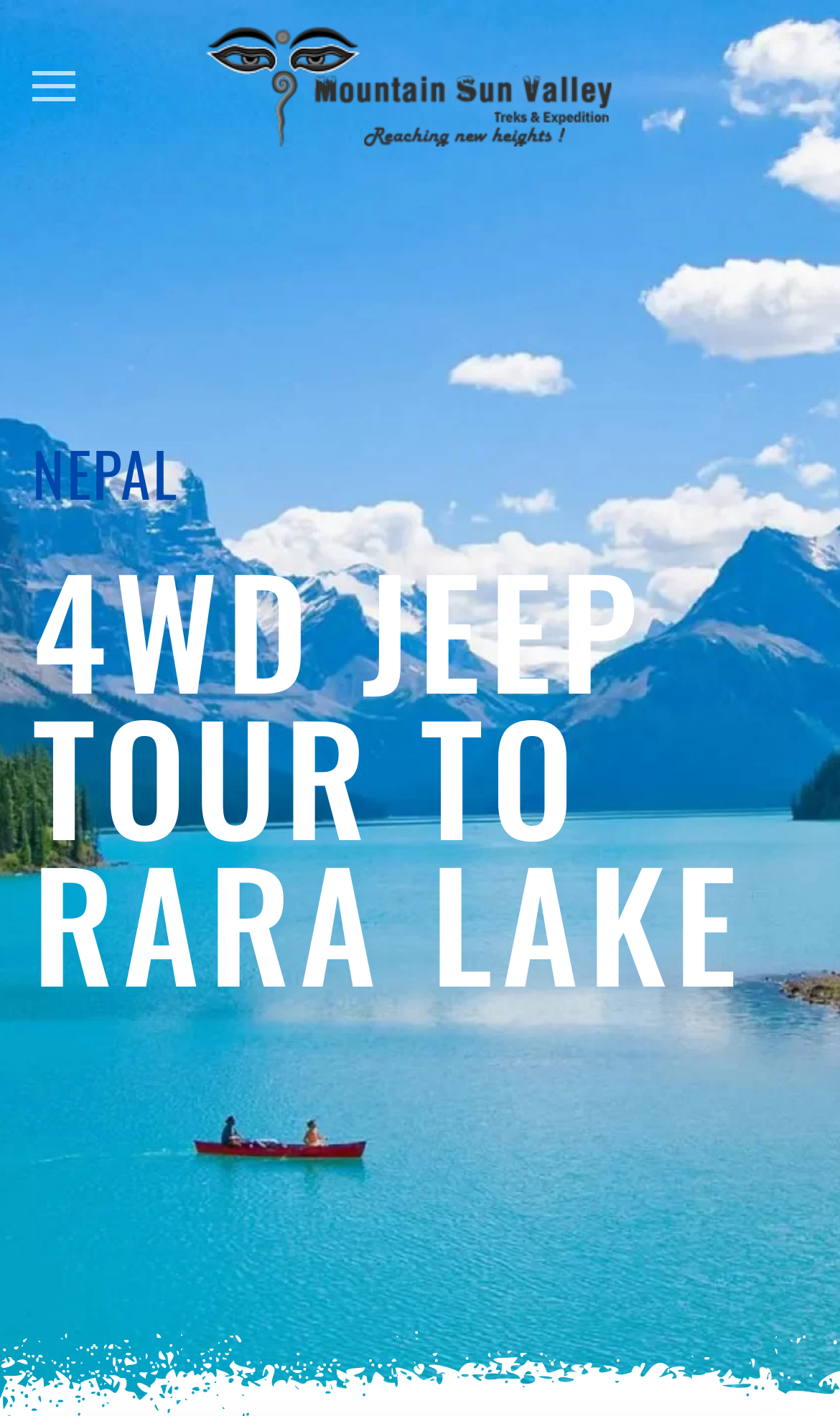Identify and extract the main heading from the webpage.

4WD JEEP TOUR TO RARA LAKE